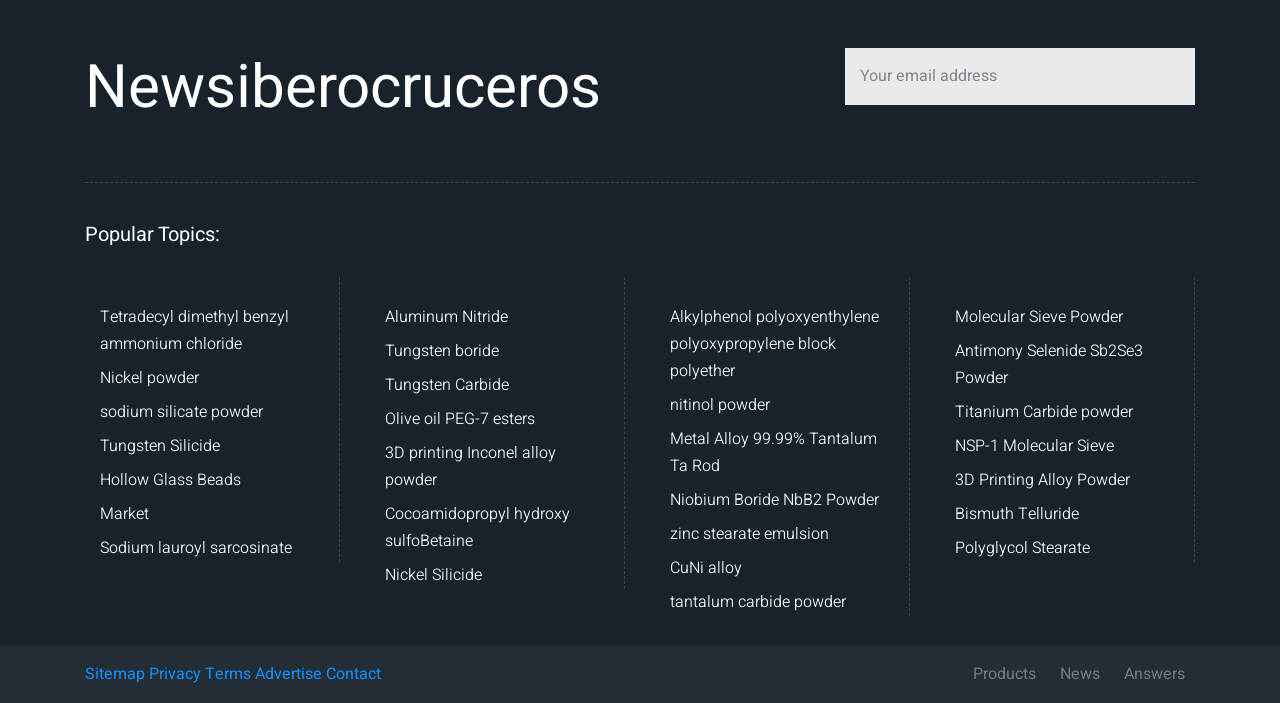What type of topics are listed on the webpage?
Observe the image and answer the question with a one-word or short phrase response.

Chemical compounds